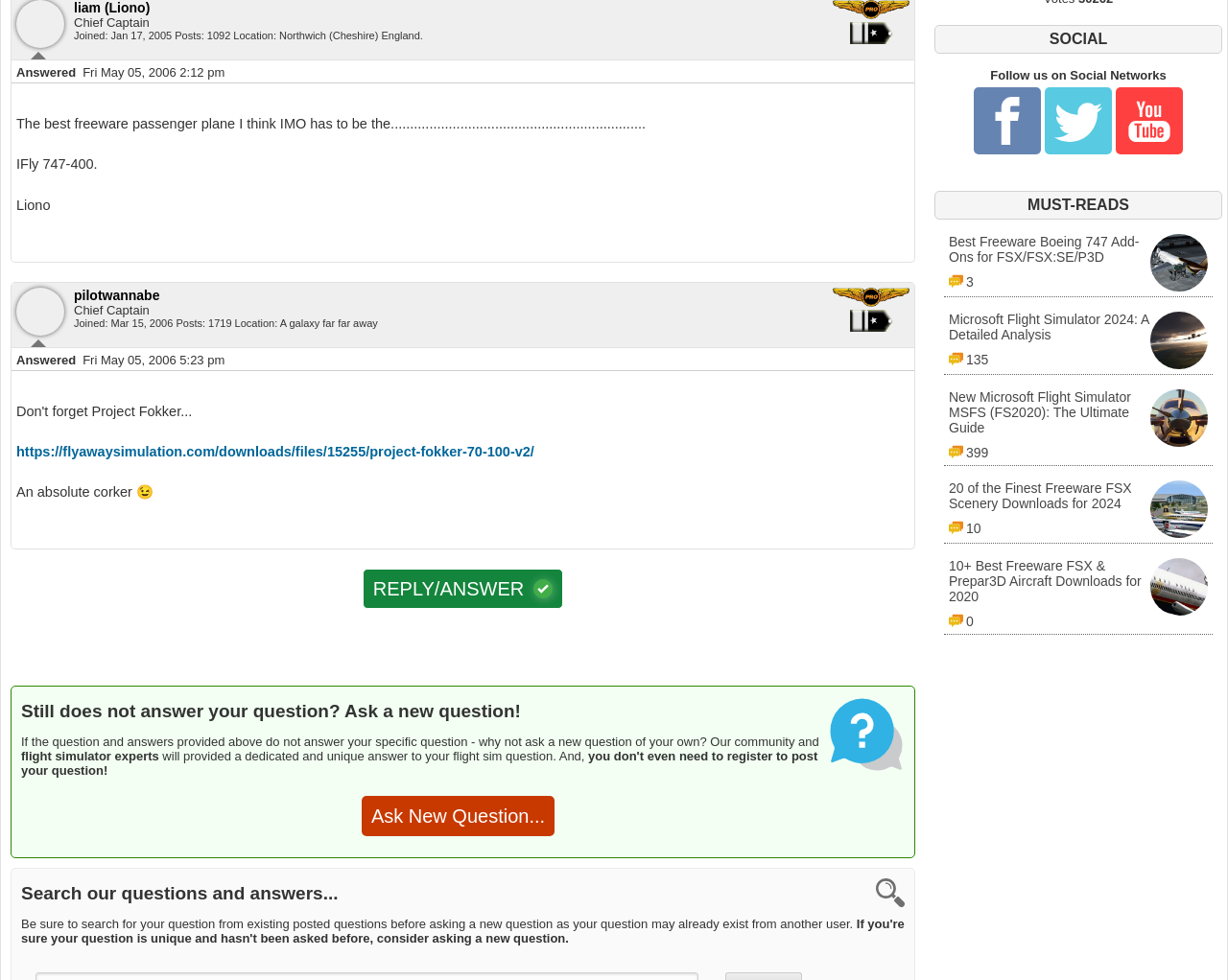Please identify the bounding box coordinates of the area that needs to be clicked to follow this instruction: "Check recent posts".

None